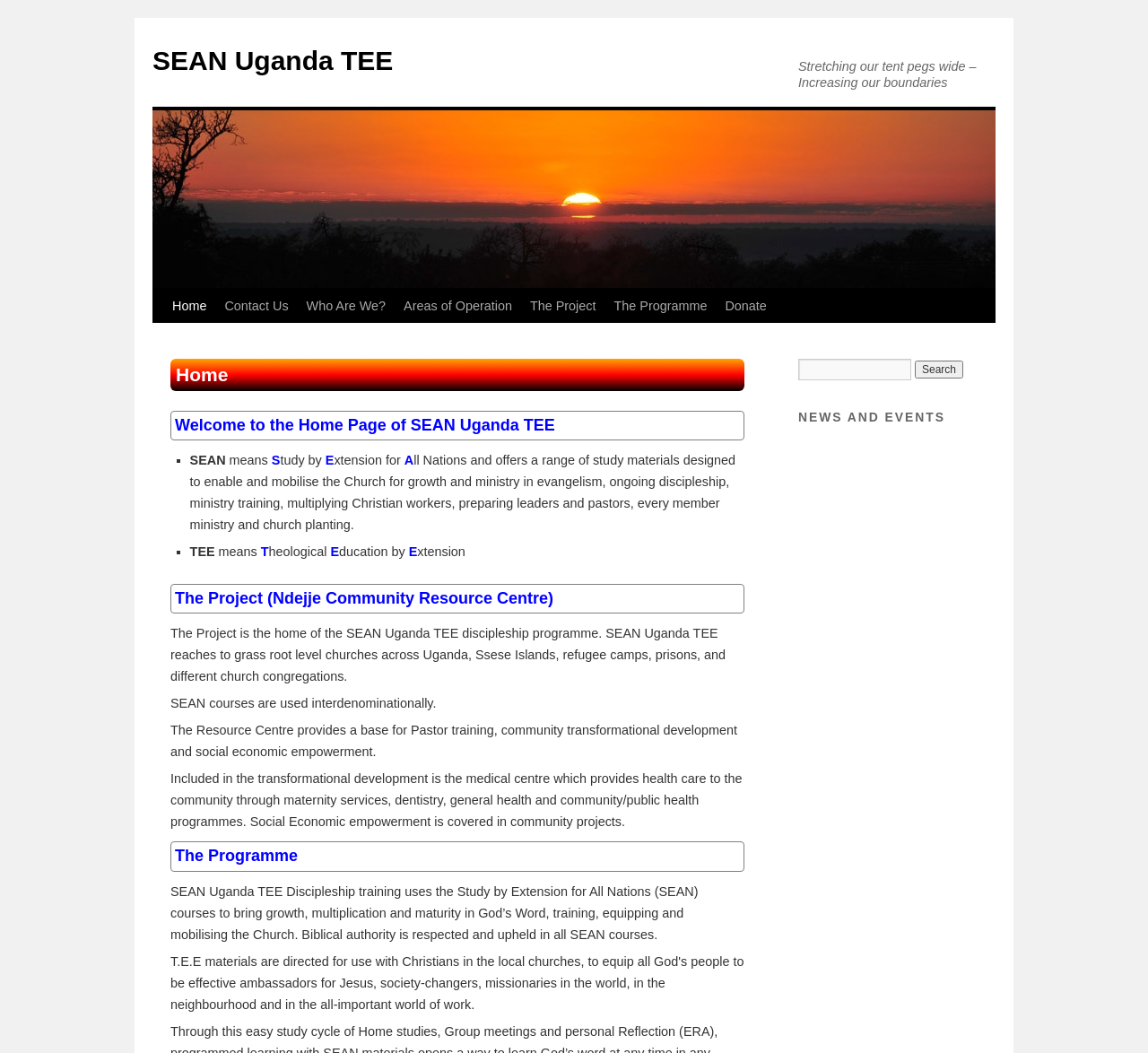Please find the bounding box coordinates for the clickable element needed to perform this instruction: "Go to the 'Contact Us' page".

[0.188, 0.274, 0.259, 0.307]